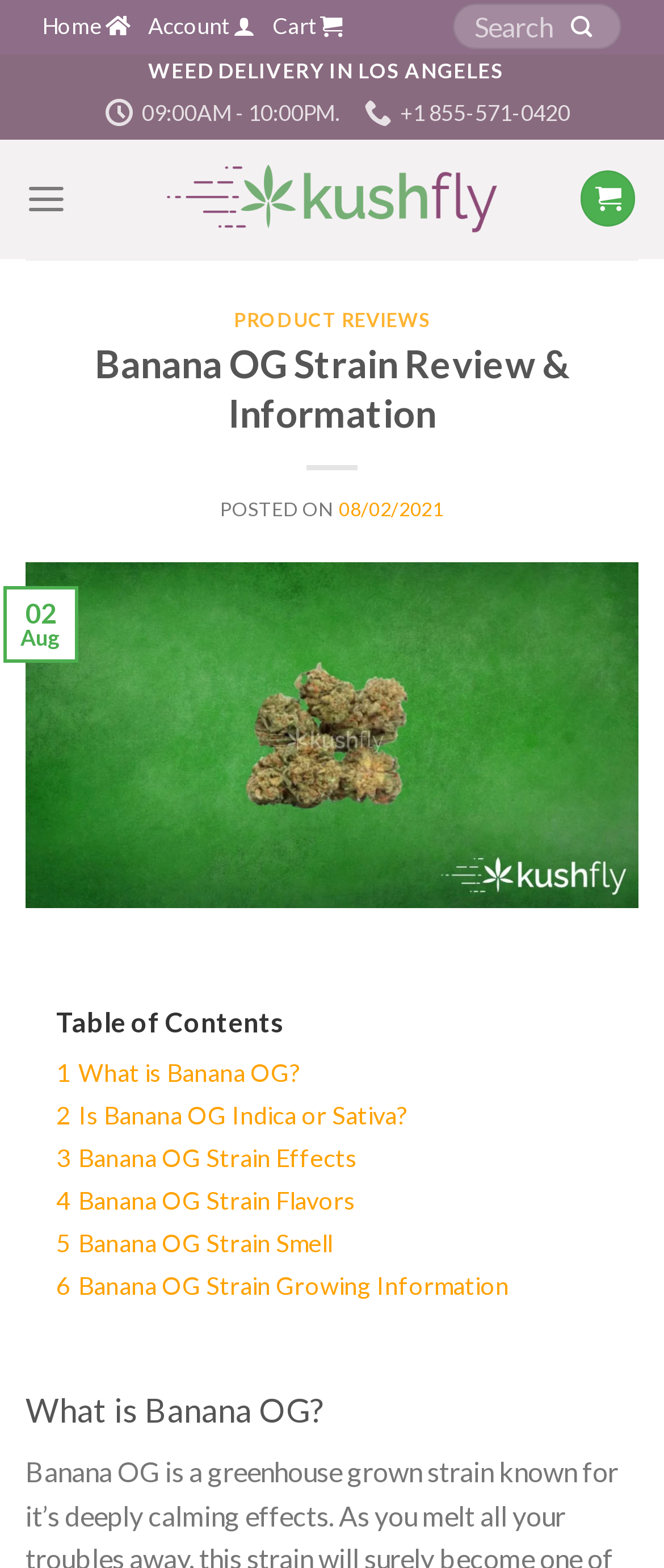Please find and report the bounding box coordinates of the element to click in order to perform the following action: "Read product reviews". The coordinates should be expressed as four float numbers between 0 and 1, in the format [left, top, right, bottom].

[0.352, 0.196, 0.648, 0.21]